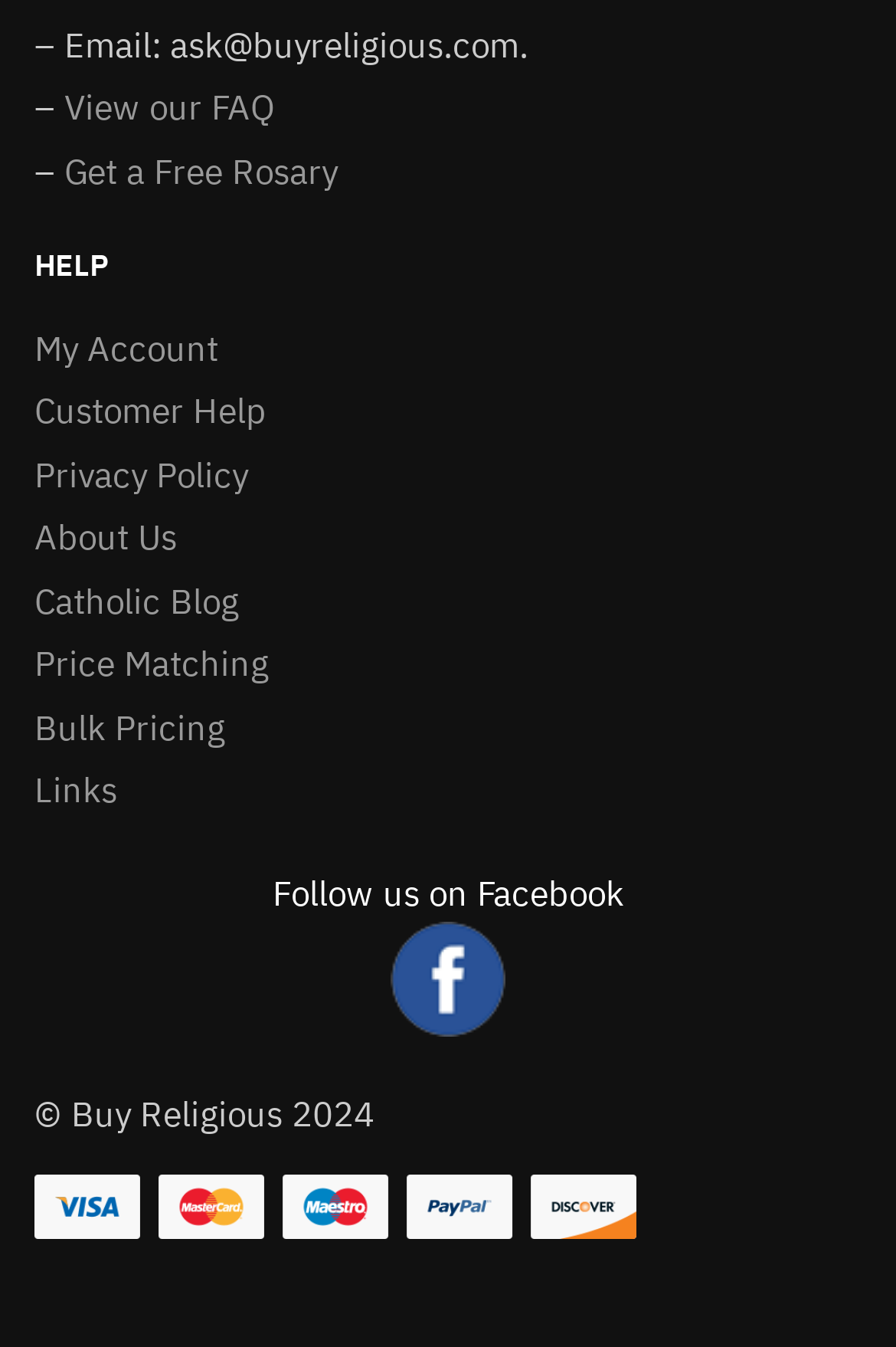Identify the bounding box coordinates of the region that needs to be clicked to carry out this instruction: "Get a free rosary". Provide these coordinates as four float numbers ranging from 0 to 1, i.e., [left, top, right, bottom].

[0.072, 0.111, 0.377, 0.143]